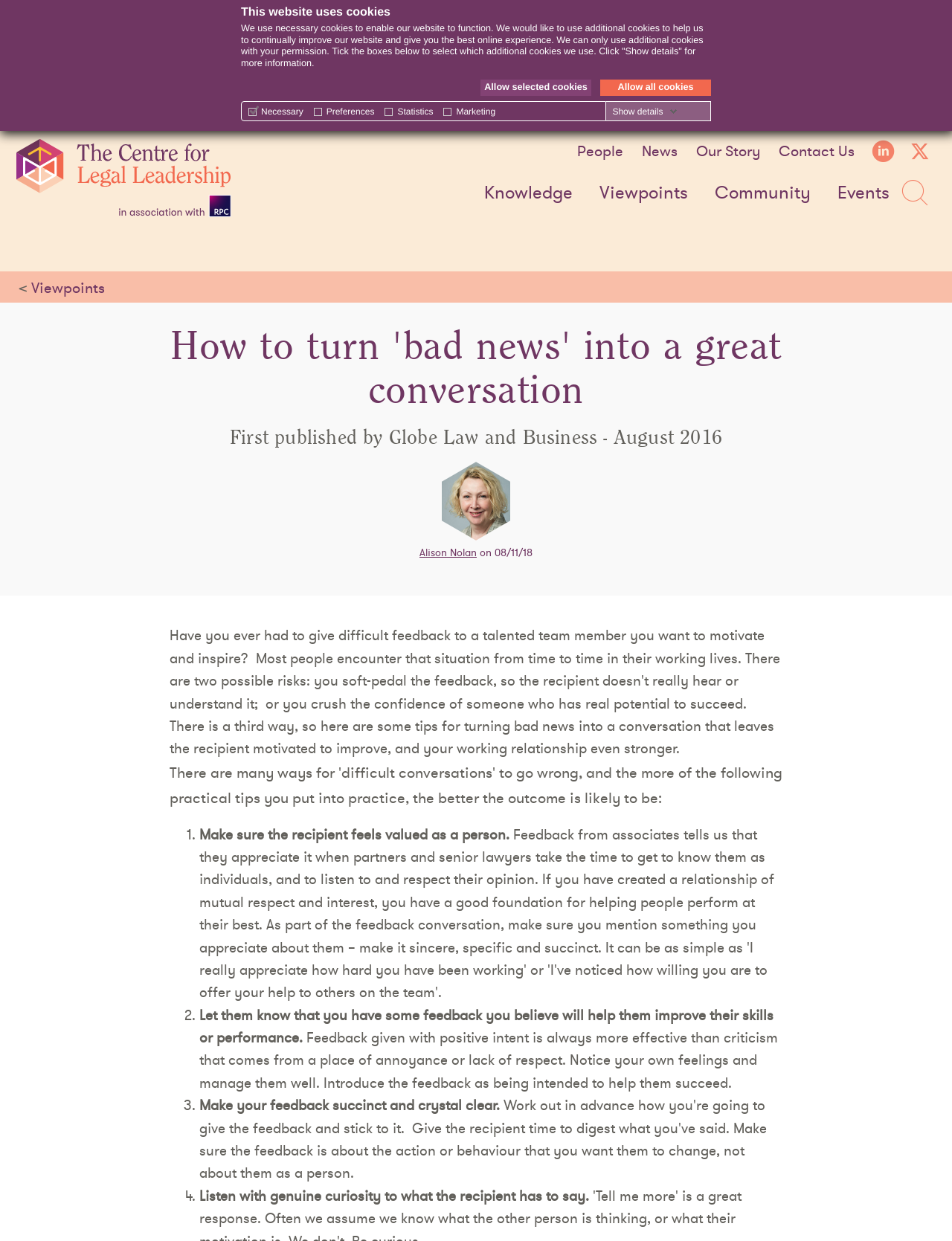Based on what you see in the screenshot, provide a thorough answer to this question: Who is the author of the article?

The author's name is mentioned in the article as Alison Nolan, with a publication date of 08/11/18.